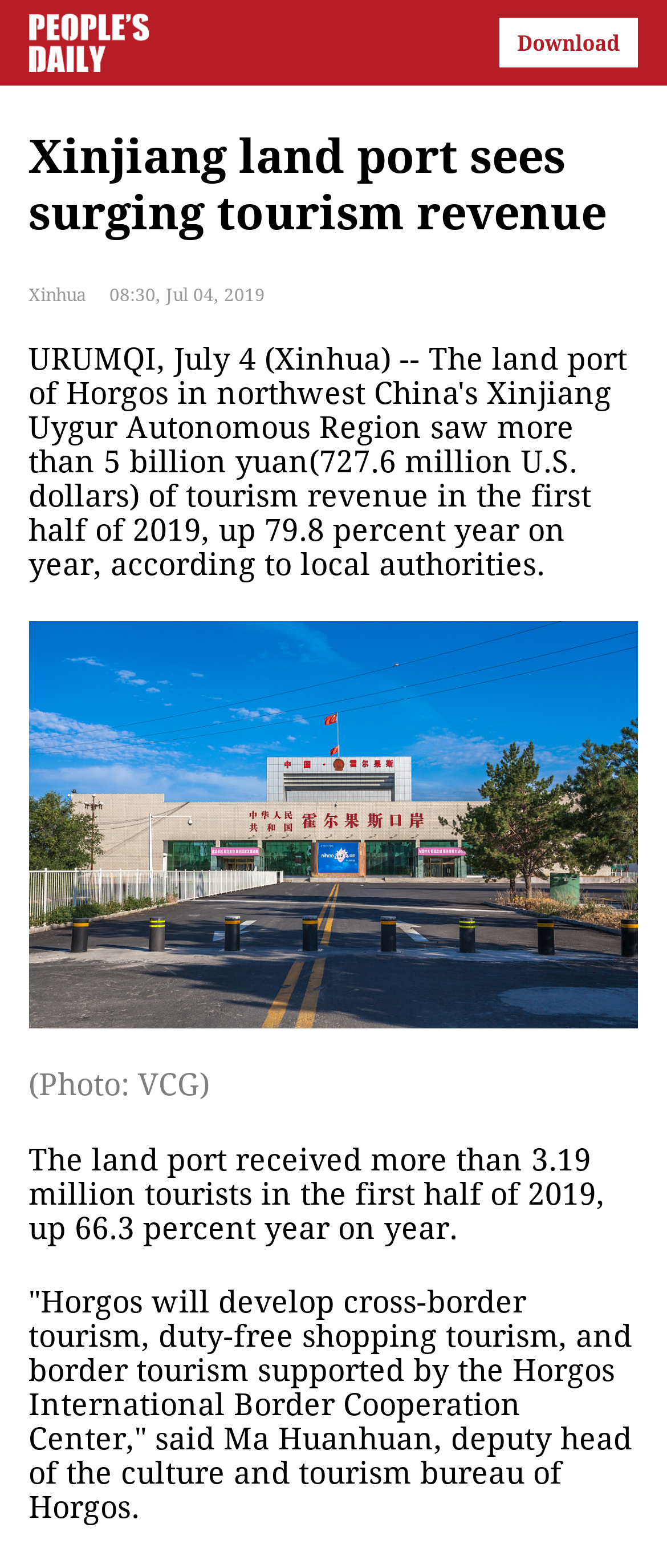Carefully observe the image and respond to the question with a detailed answer:
How many tourists did the land port receive in the first half of 2019?

The answer can be found in the StaticText element 'The land port received more than 3.19 million tourists in the first half of 2019, up 66.3 percent year on year.' which provides the specific number of tourists received by the land port.